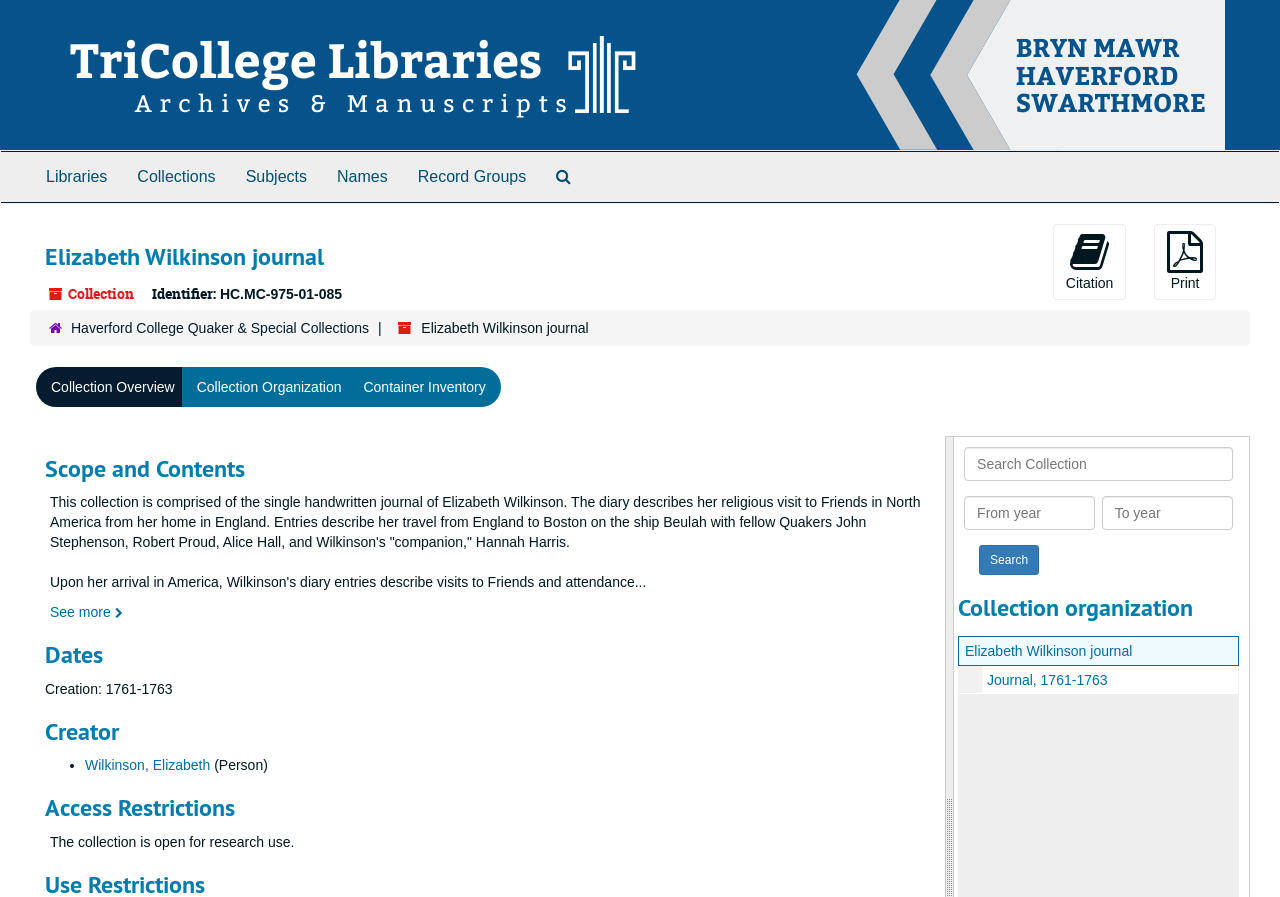What is the identifier of the collection?
Give a one-word or short-phrase answer derived from the screenshot.

HC.MC-975-01-085